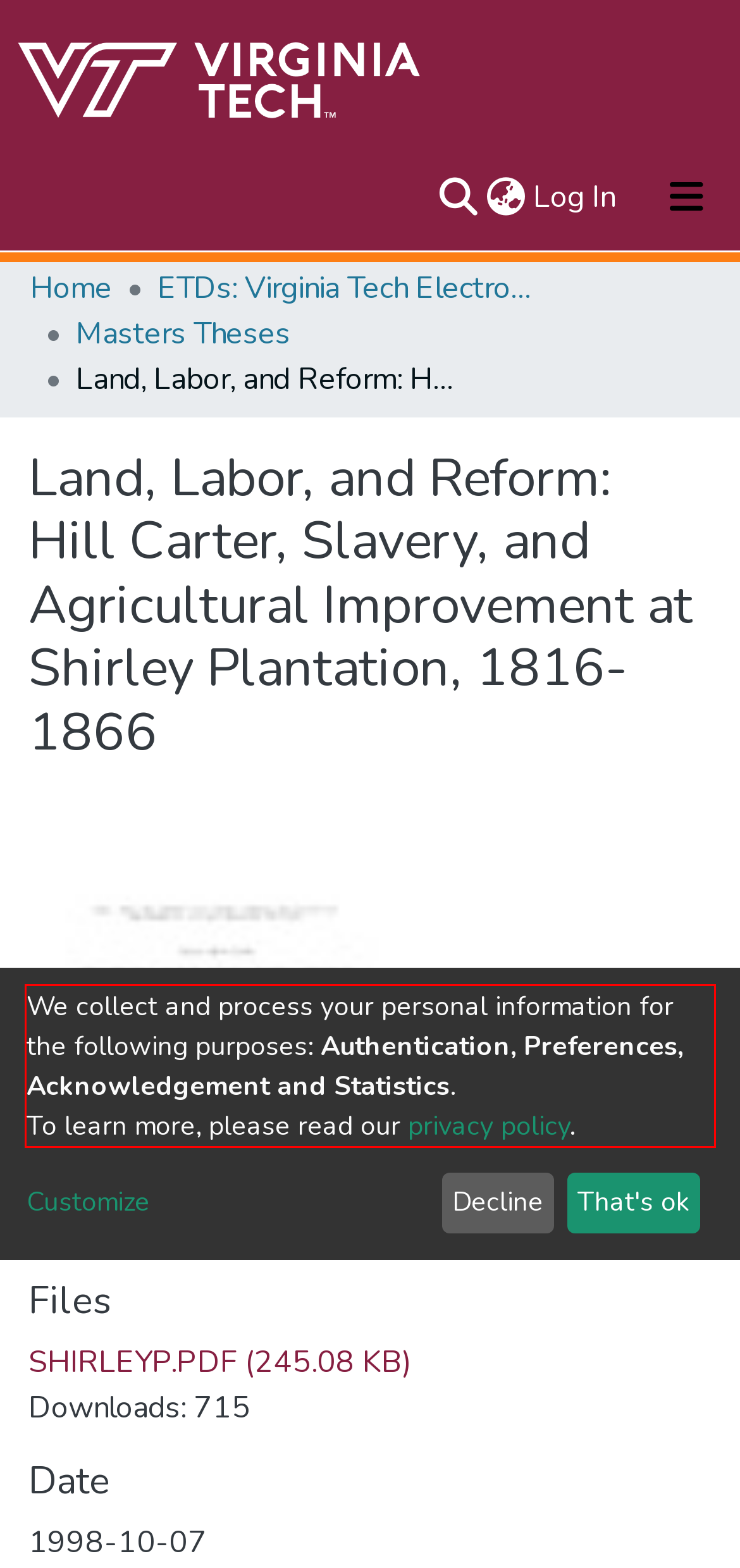Please identify and extract the text from the UI element that is surrounded by a red bounding box in the provided webpage screenshot.

We collect and process your personal information for the following purposes: Authentication, Preferences, Acknowledgement and Statistics. To learn more, please read our privacy policy.